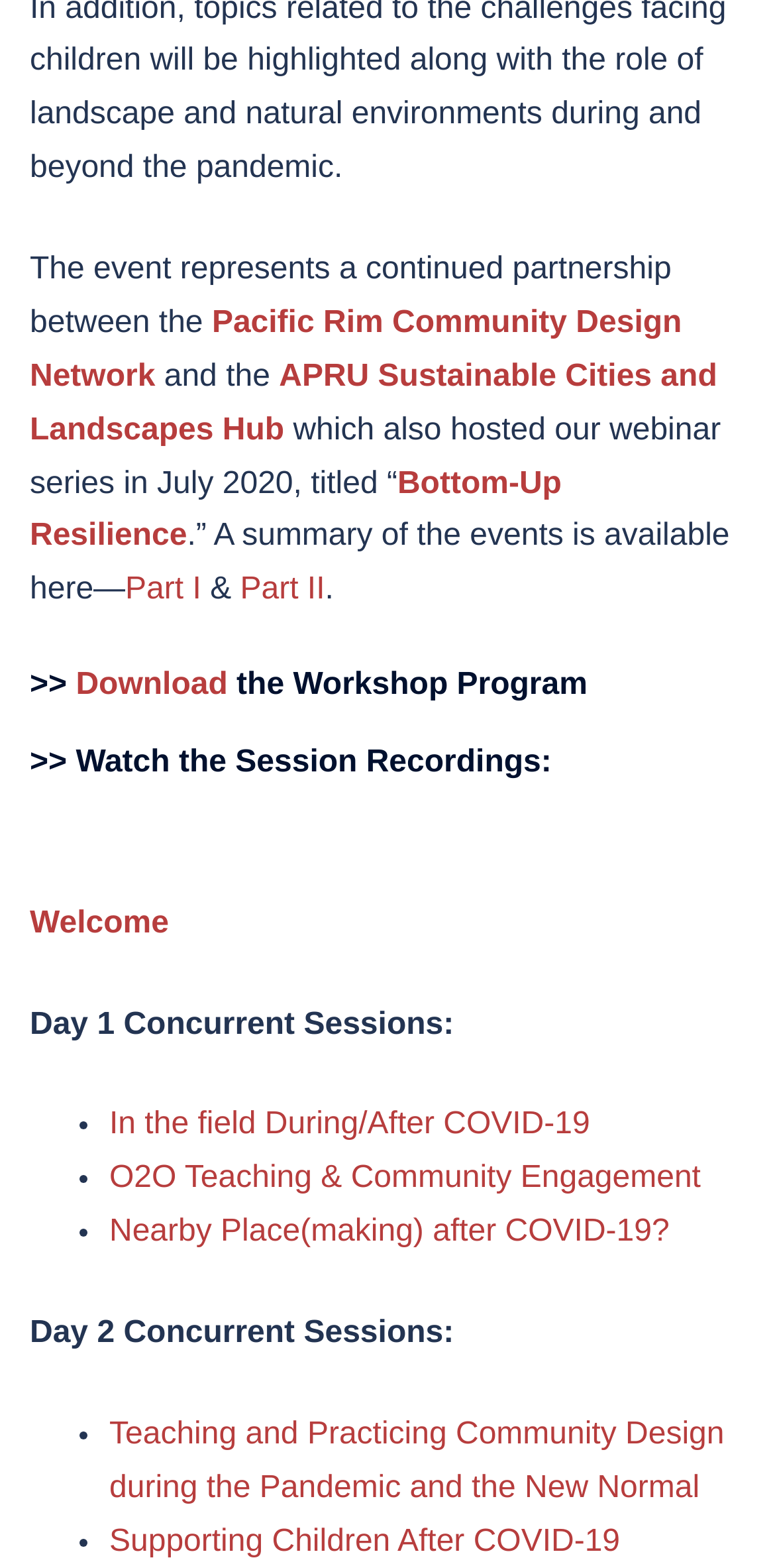How many links are there in the webpage?
Answer with a single word or short phrase according to what you see in the image.

14